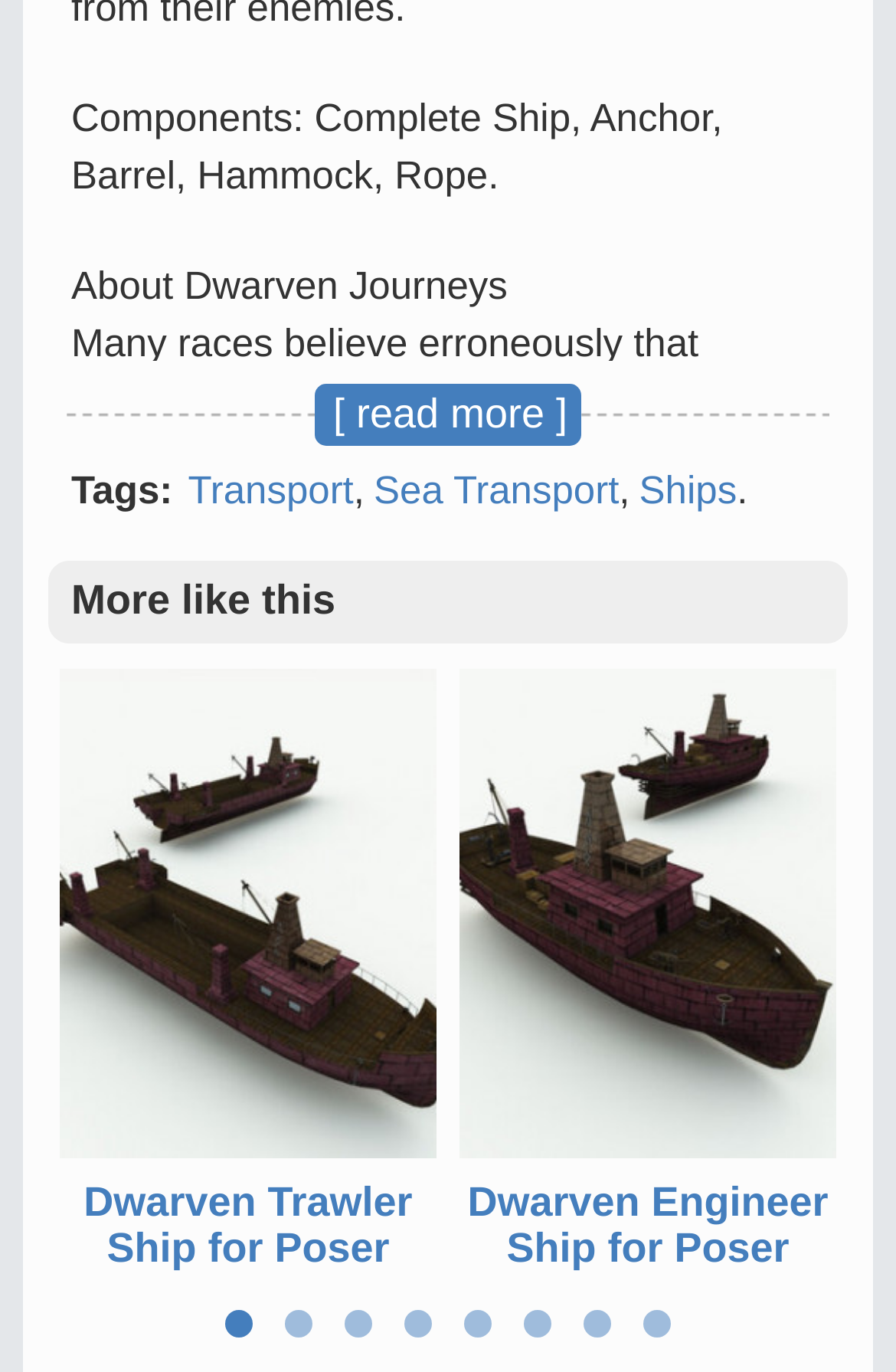Locate the bounding box coordinates of the element that should be clicked to fulfill the instruction: "Read more about Dwarven Journeys".

[0.351, 0.28, 0.649, 0.325]